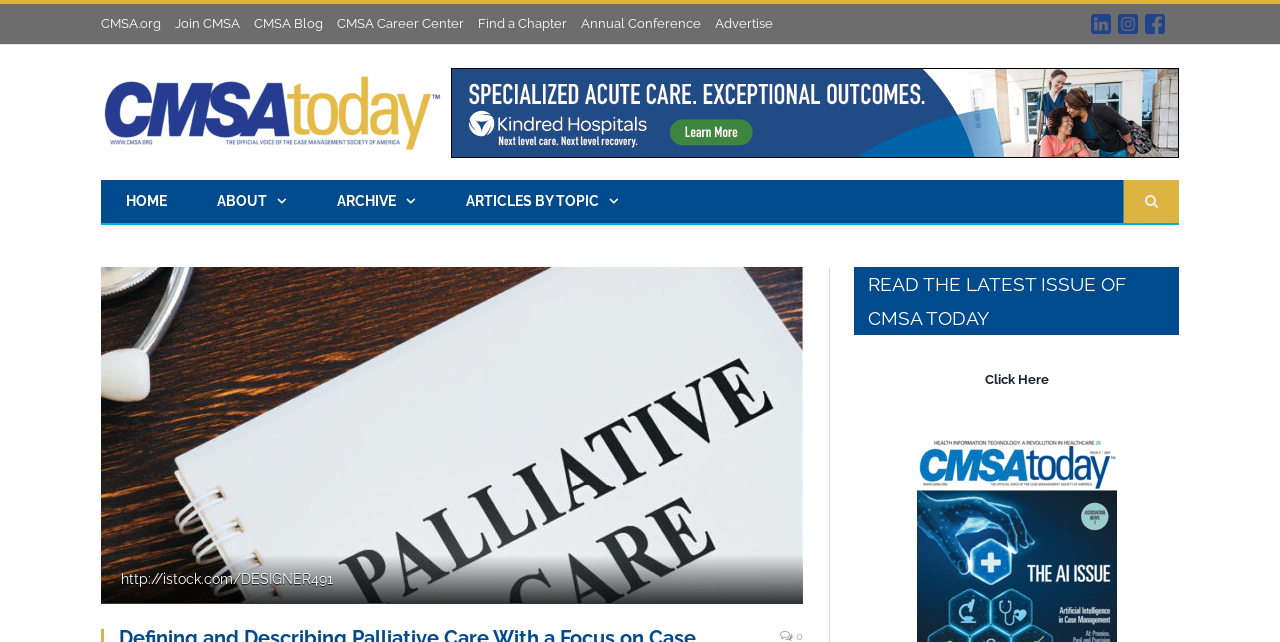Using the provided element description: "Click Here", determine the bounding box coordinates of the corresponding UI element in the screenshot.

[0.769, 0.579, 0.819, 0.603]